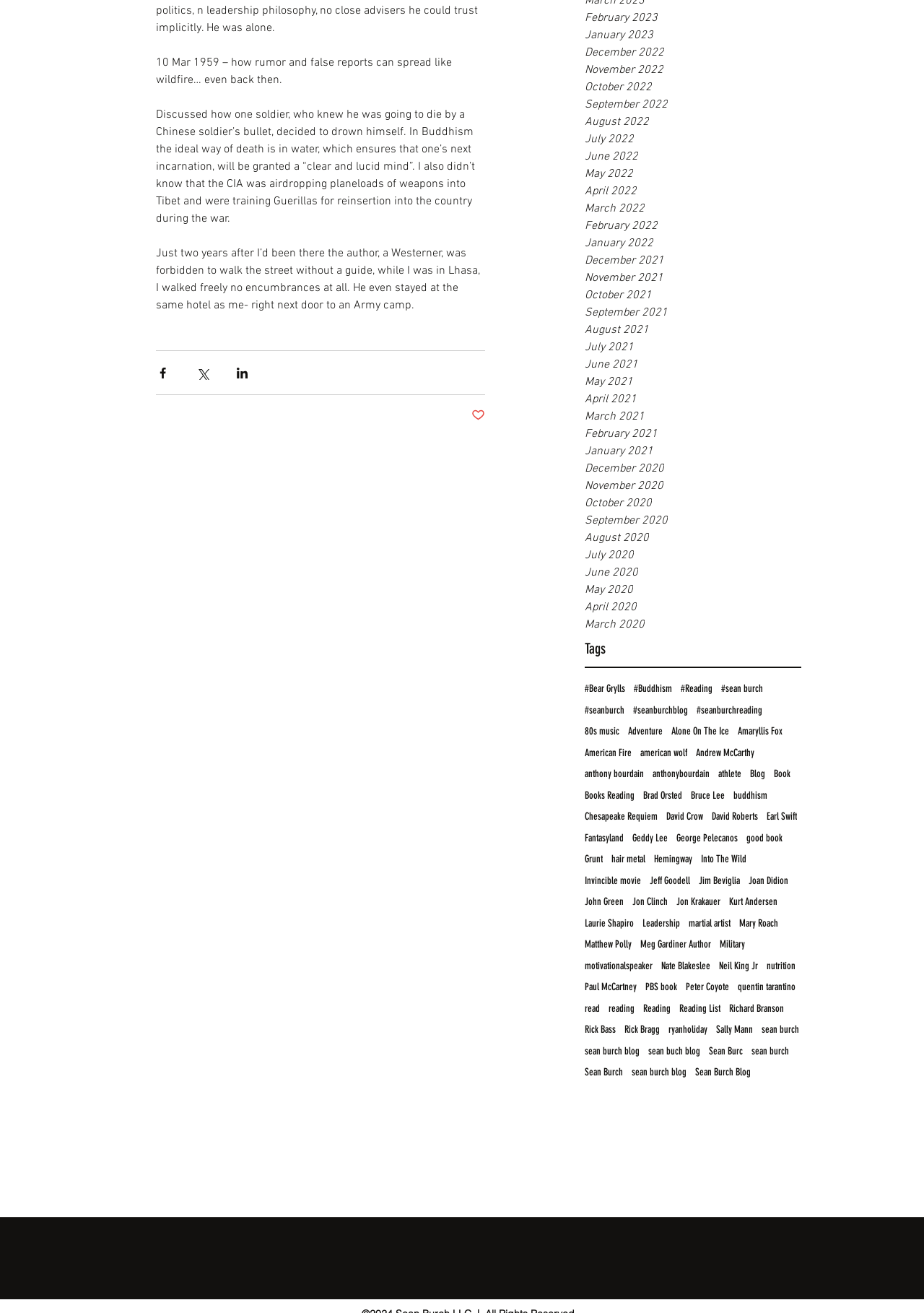Identify the bounding box for the element characterized by the following description: "#Reading".

[0.737, 0.52, 0.771, 0.529]